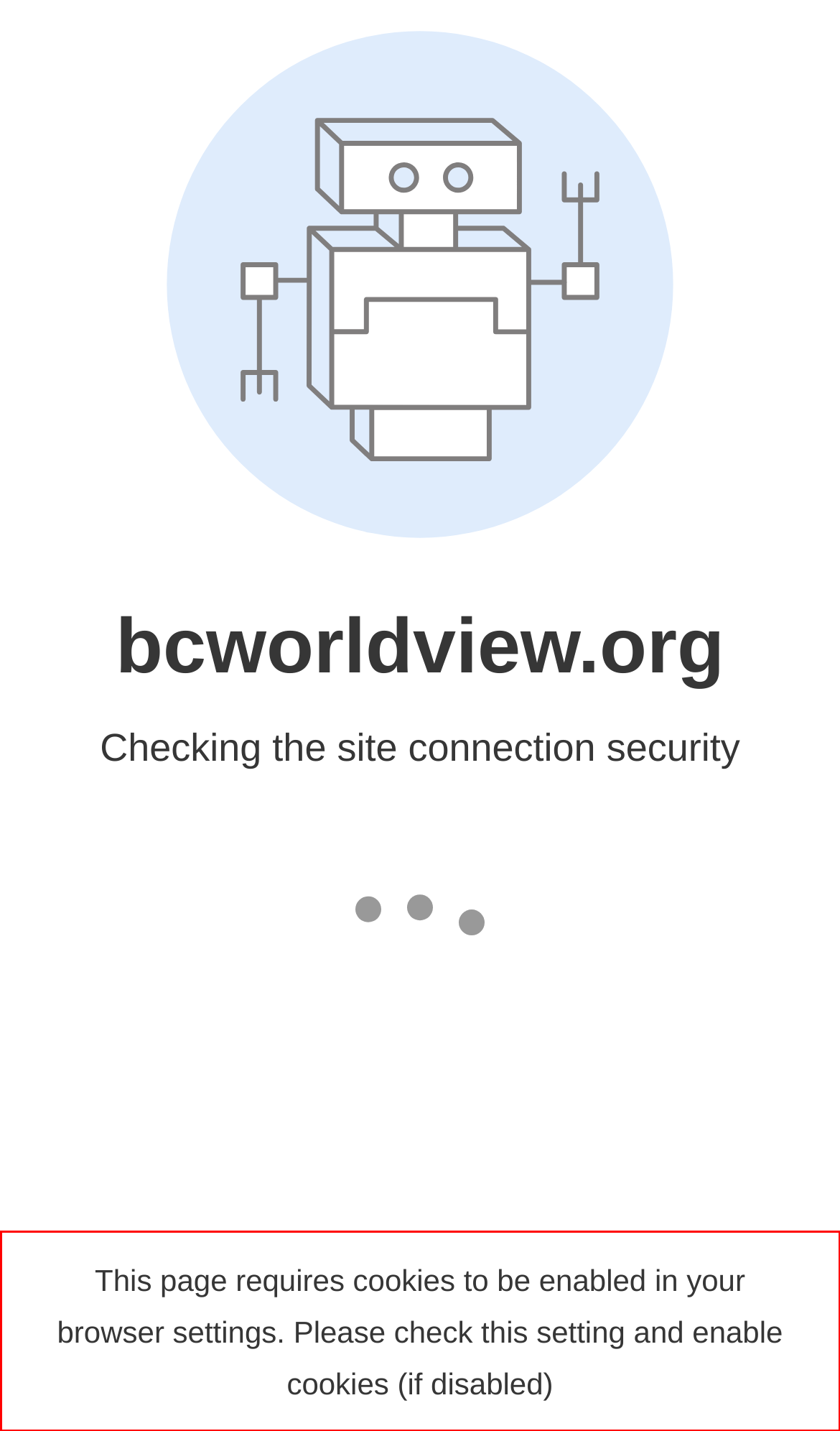You have a screenshot of a webpage with a red bounding box. Identify and extract the text content located inside the red bounding box.

This page requires cookies to be enabled in your browser settings. Please check this setting and enable cookies (if disabled)